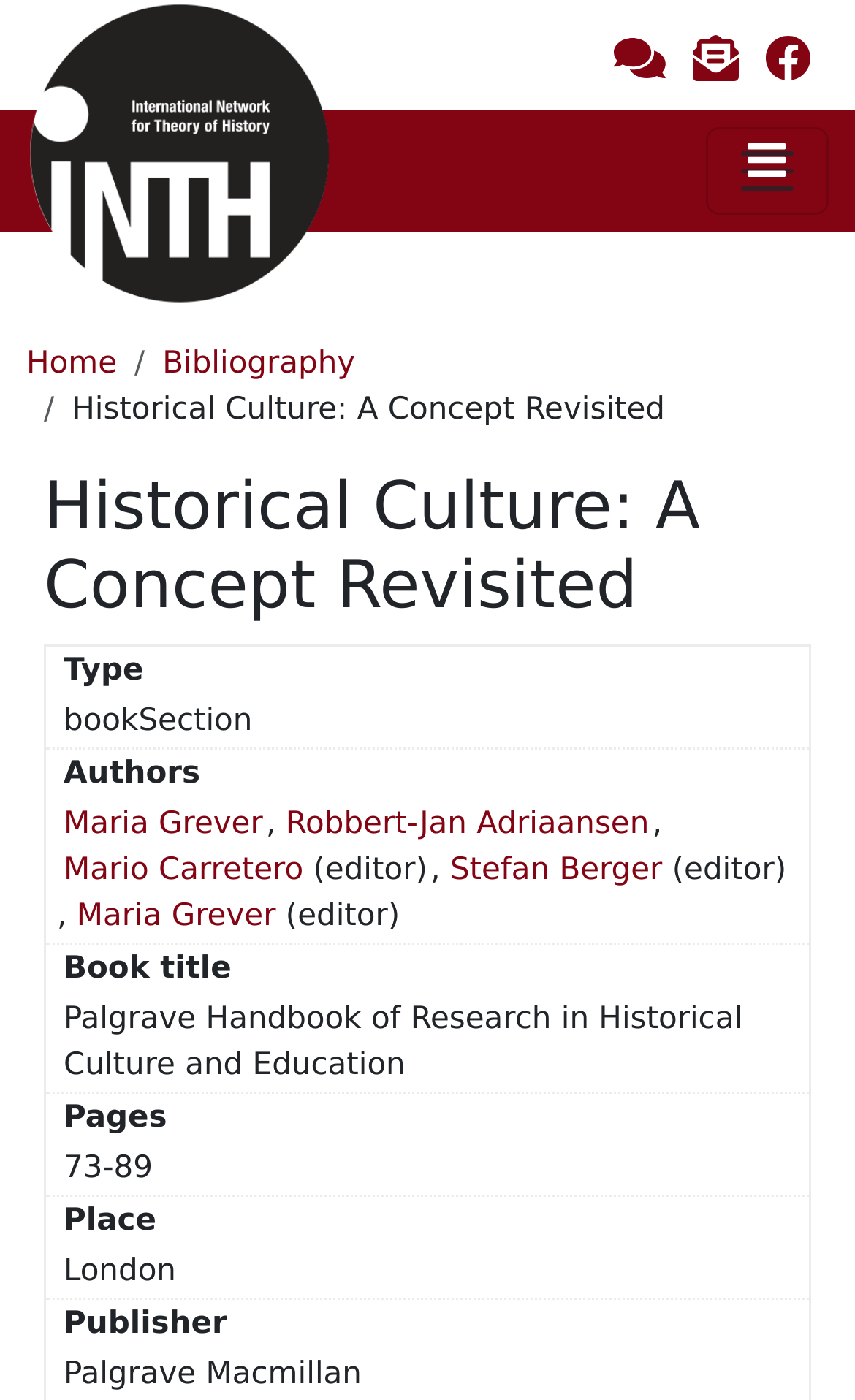Refer to the image and provide a thorough answer to this question:
What are the page numbers of the publication?

I found the answer by looking at the table with the heading 'Historical Culture: A Concept Revisited'. In the fourth row, there is a column labeled 'Pages' with the value '73-89'.